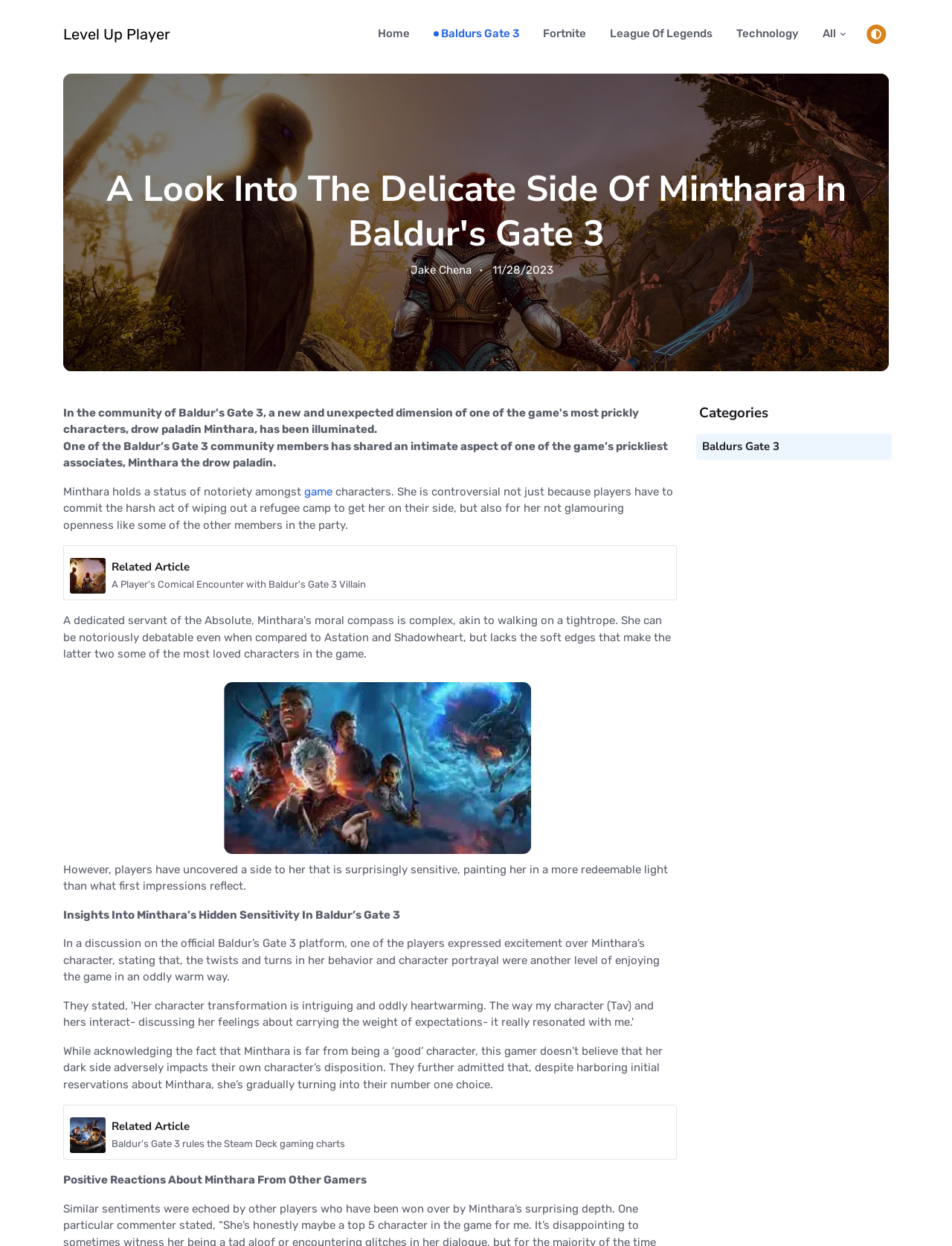Identify the bounding box coordinates of the clickable region to carry out the given instruction: "Click on the 'game' link".

[0.316, 0.389, 0.352, 0.4]